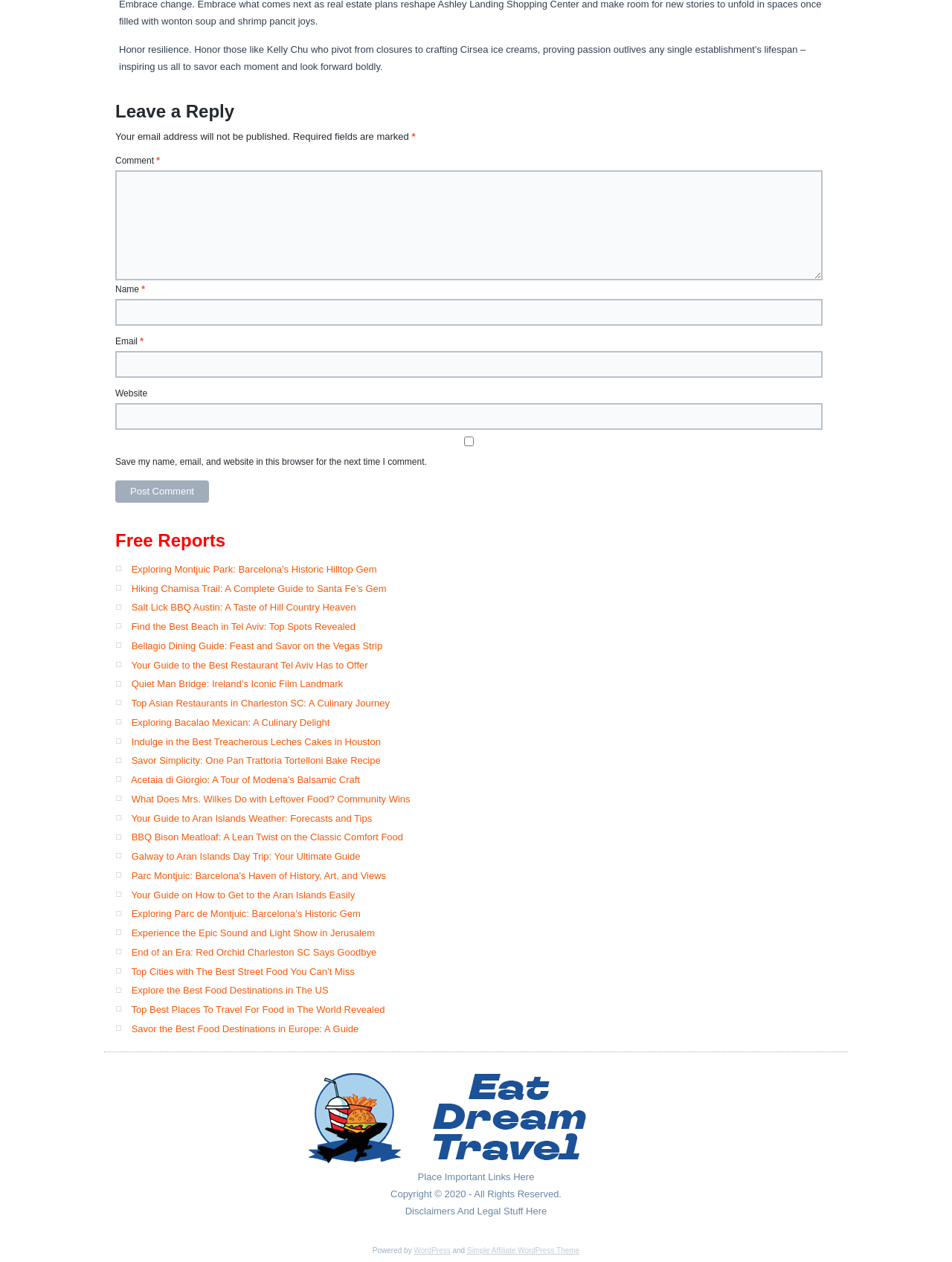Given the element description name="submit" value="Post Comment", predict the bounding box coordinates for the UI element in the webpage screenshot. The format should be (top-left x, top-left y, bottom-right x, bottom-right y), and the values should be between 0 and 1.

[0.121, 0.381, 0.22, 0.398]